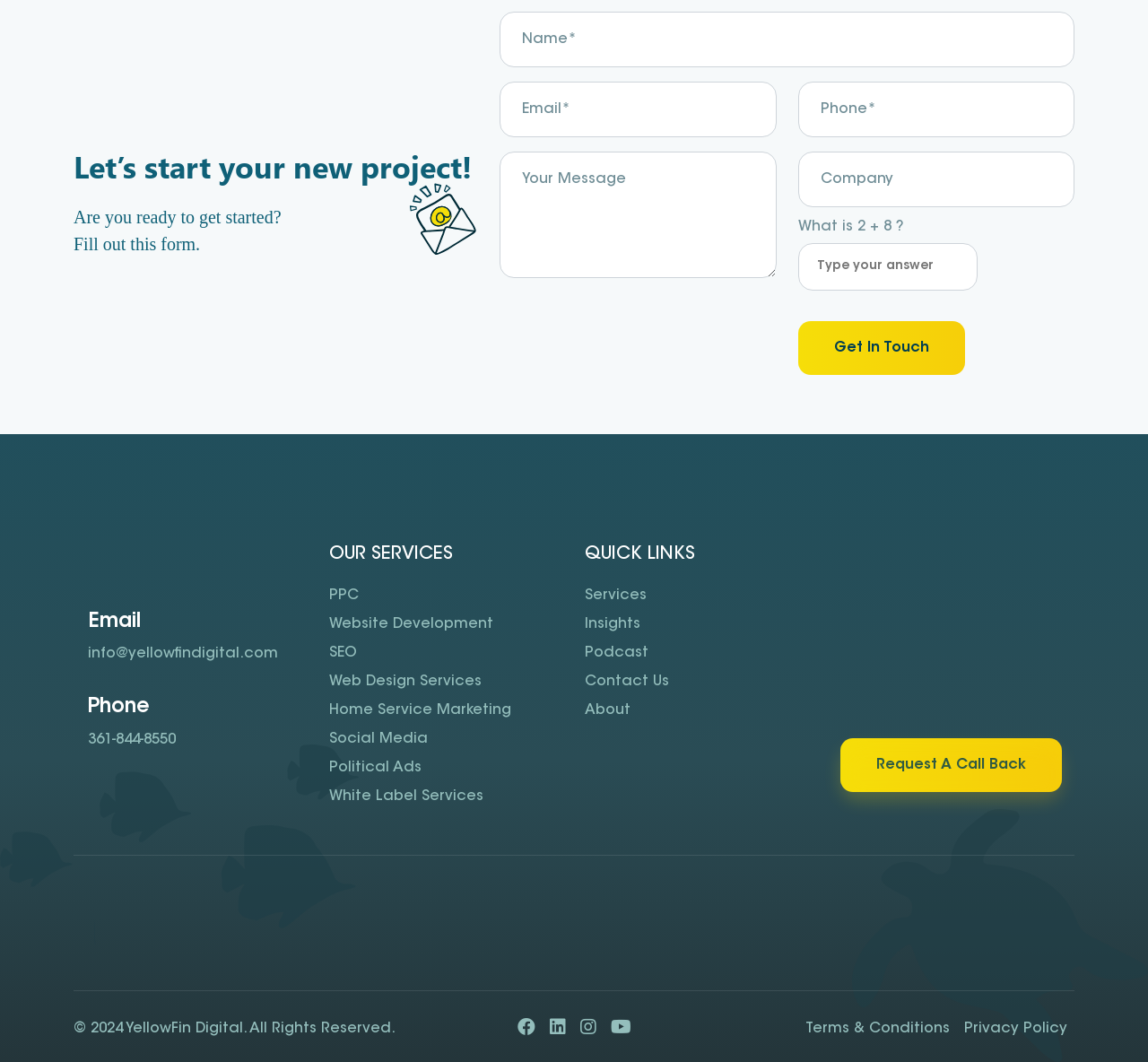Reply to the question with a brief word or phrase: What services does YellowFin Digital offer?

PPC, Website Development, SEO, etc.